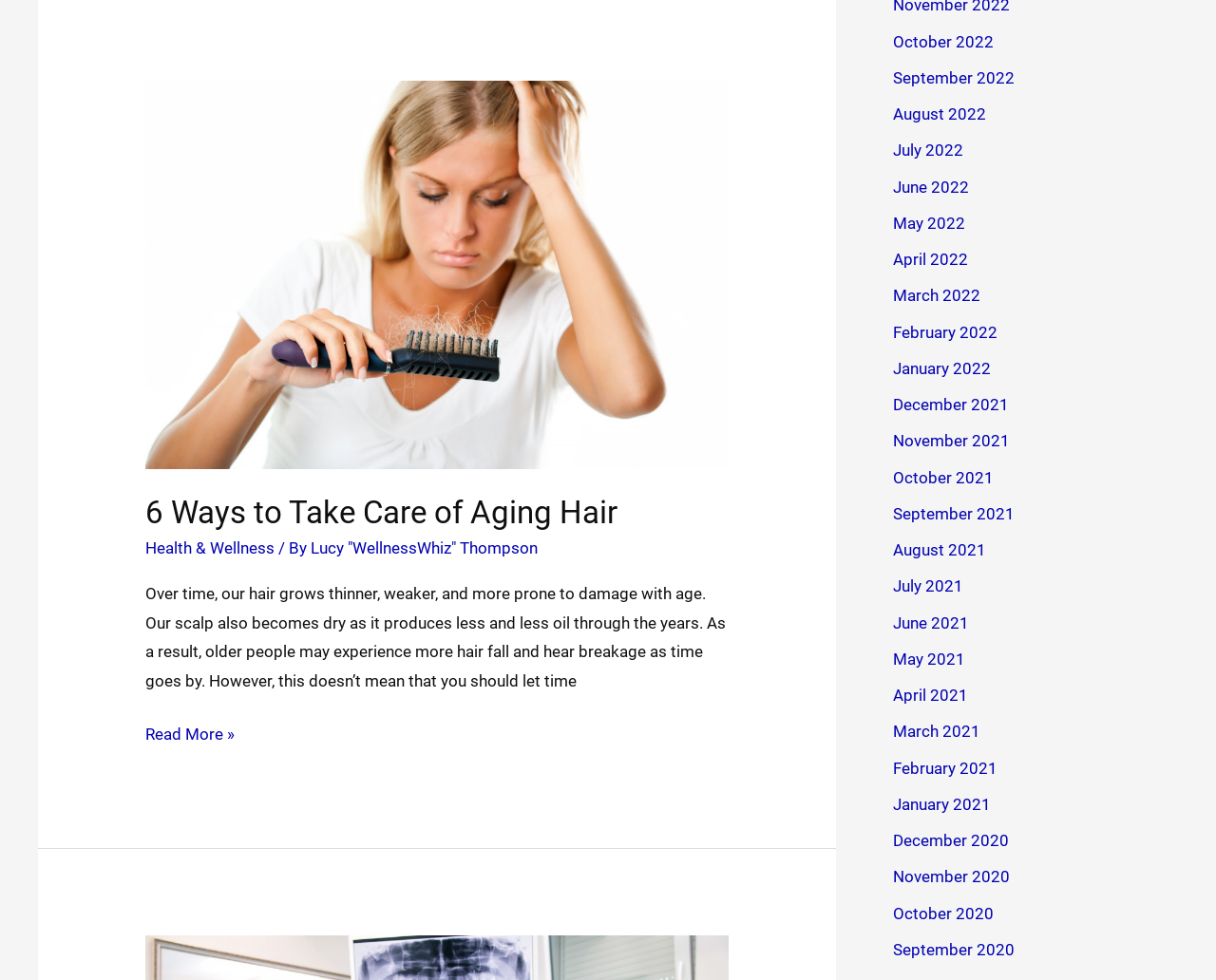Determine the bounding box coordinates of the clickable region to carry out the instruction: "View the image of a woman with hairfall".

[0.12, 0.082, 0.599, 0.479]